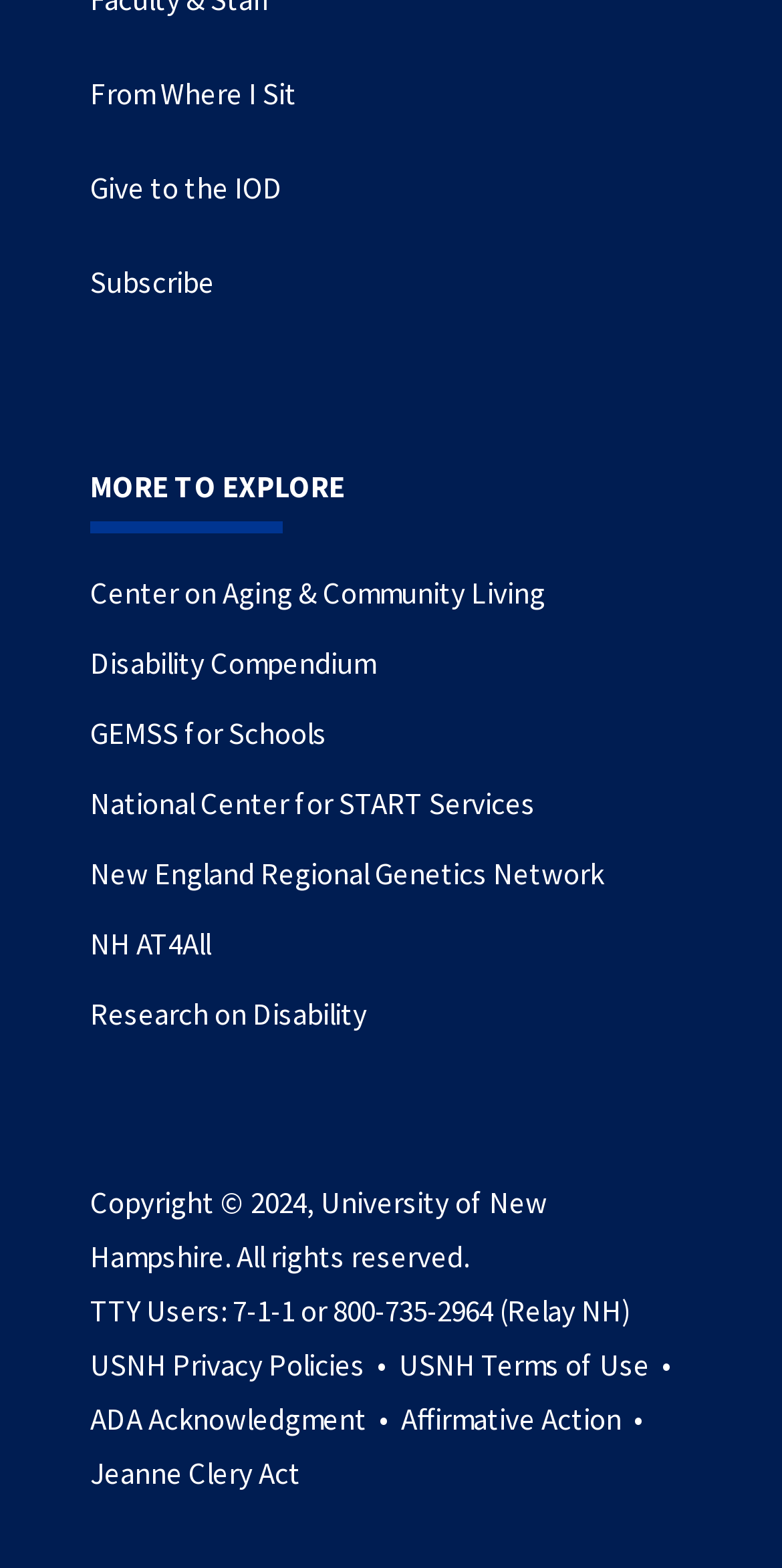Can you find the bounding box coordinates of the area I should click to execute the following instruction: "Click on 'From Where I Sit'"?

[0.115, 0.047, 0.379, 0.071]